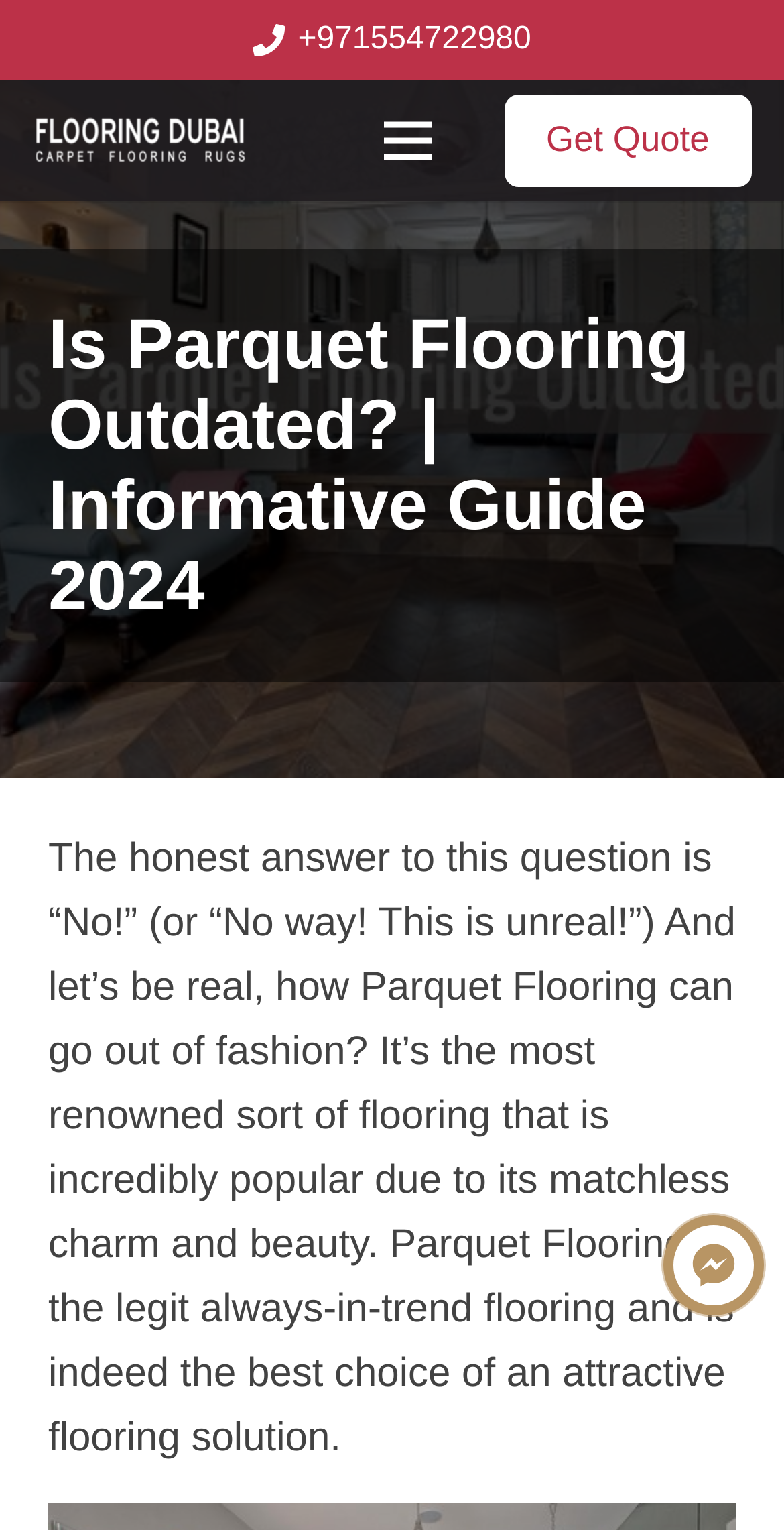Please provide a short answer using a single word or phrase for the question:
How many images are on the webpage?

3